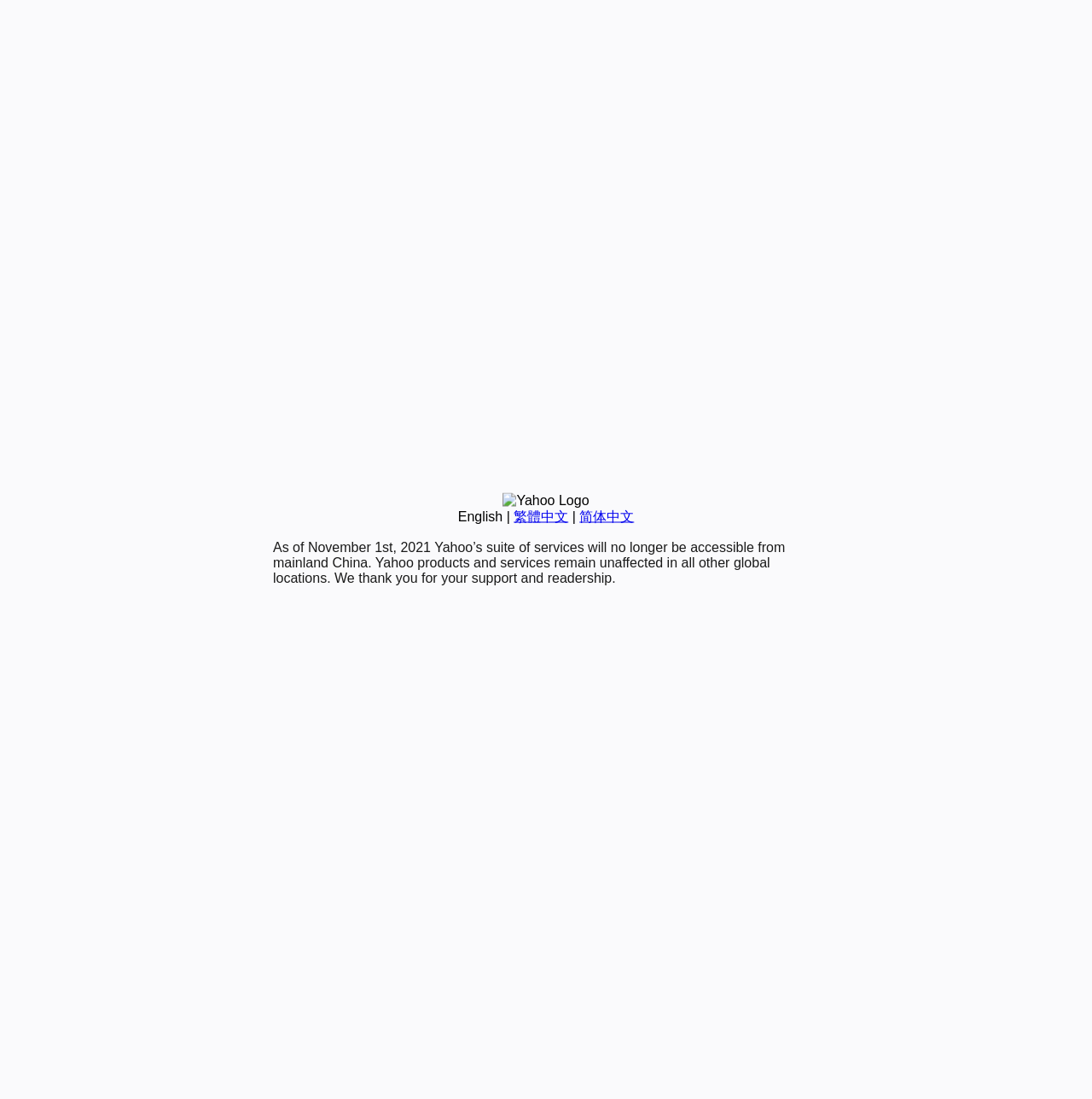Refer to the element description 繁體中文 and identify the corresponding bounding box in the screenshot. Format the coordinates as (top-left x, top-left y, bottom-right x, bottom-right y) with values in the range of 0 to 1.

[0.47, 0.463, 0.52, 0.476]